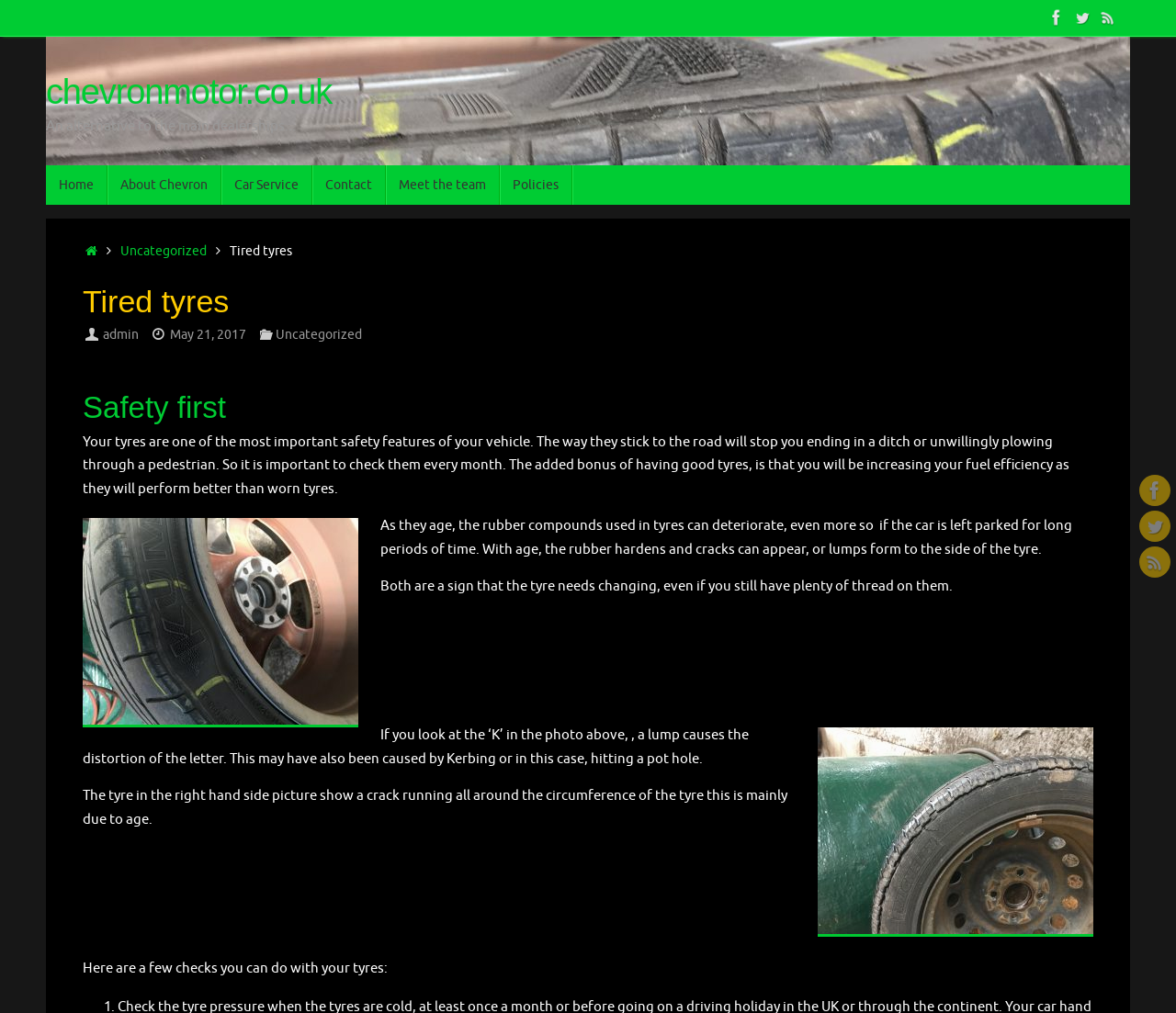Please provide a brief answer to the question using only one word or phrase: 
What is the importance of checking tyres?

Safety and fuel efficiency